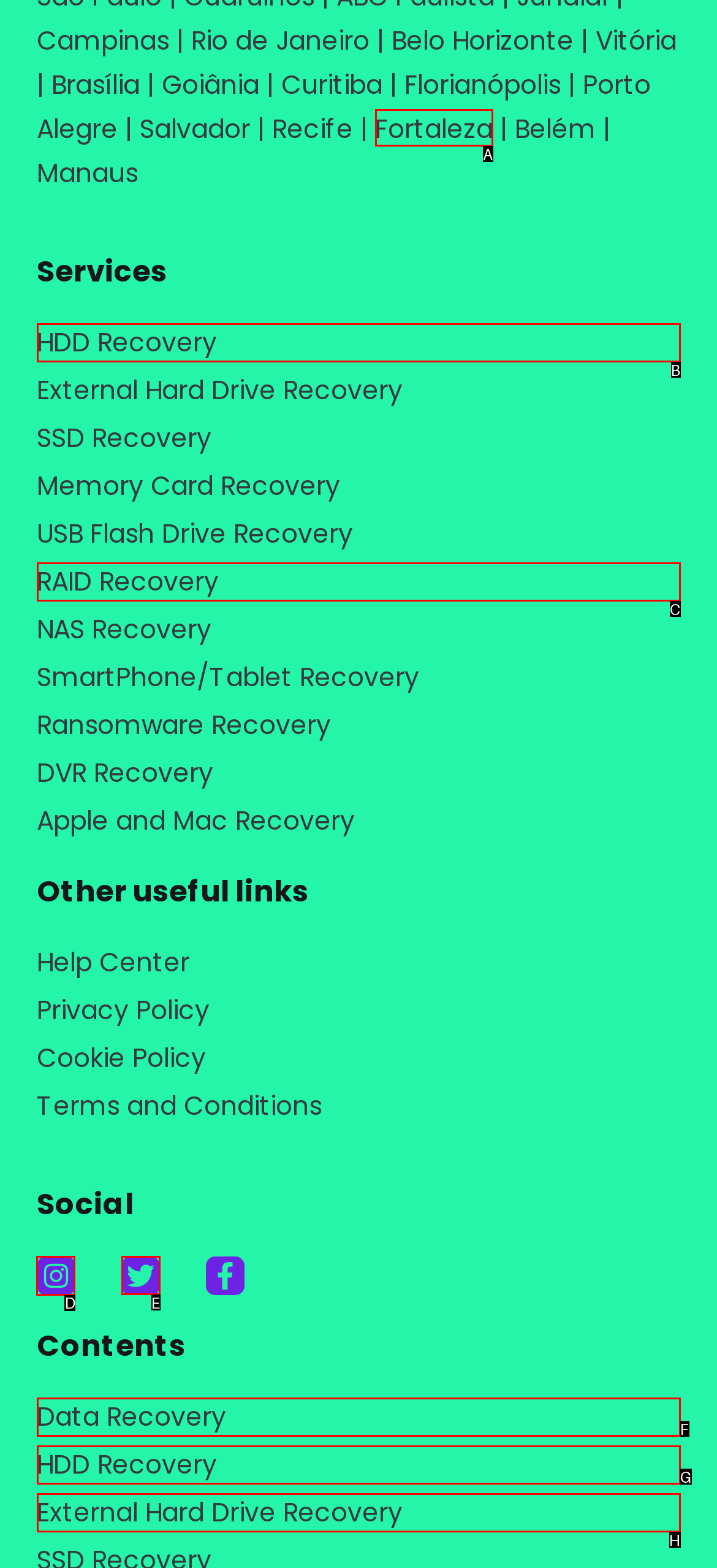Identify the letter of the UI element needed to carry out the task: Visit the about us page
Reply with the letter of the chosen option.

None